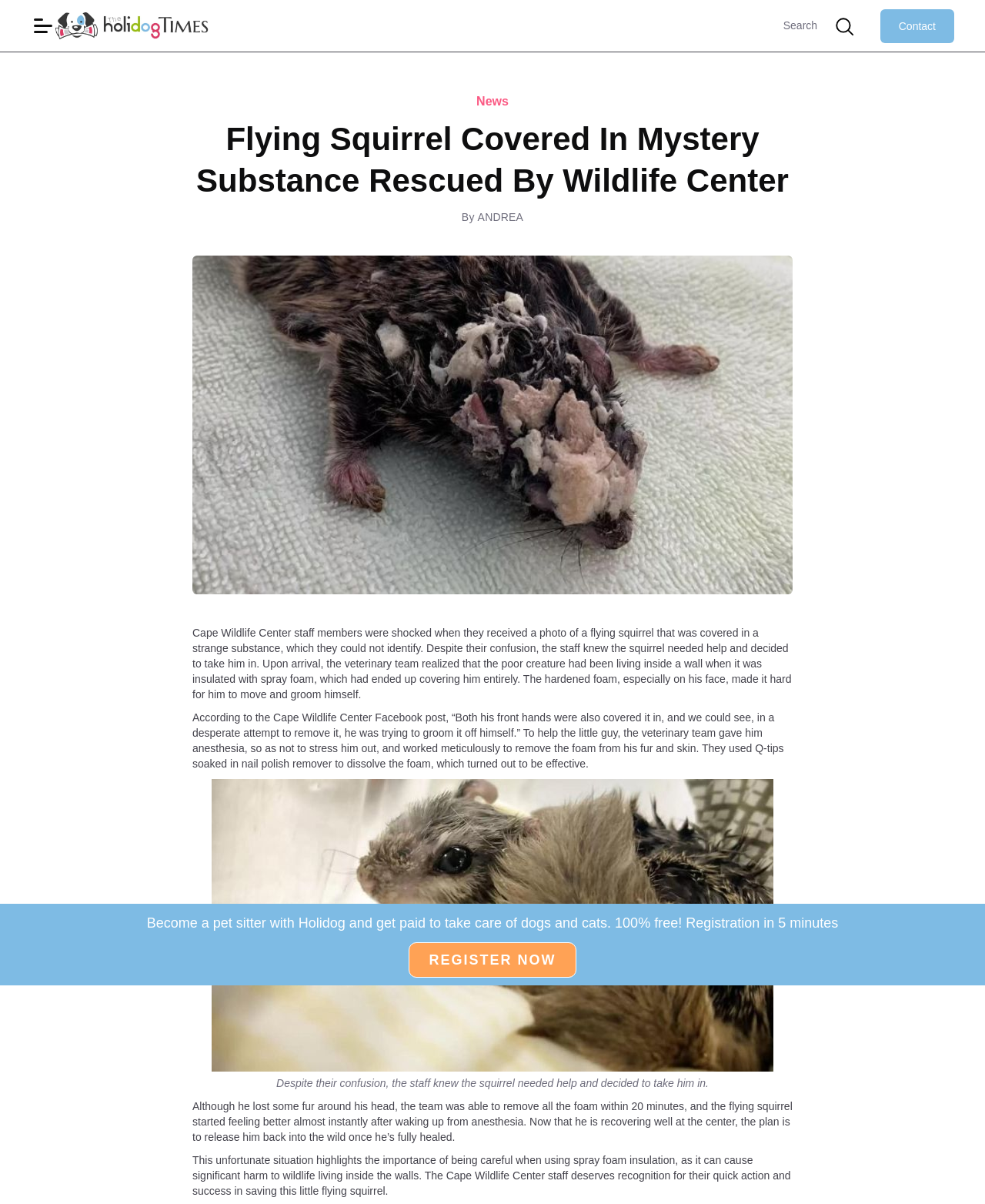Why was the flying squirrel having trouble moving?
Use the information from the screenshot to give a comprehensive response to the question.

The flying squirrel was having trouble moving because the spray foam insulation had hardened on its fur and skin, especially on its face, making it difficult for the squirrel to move and groom itself.